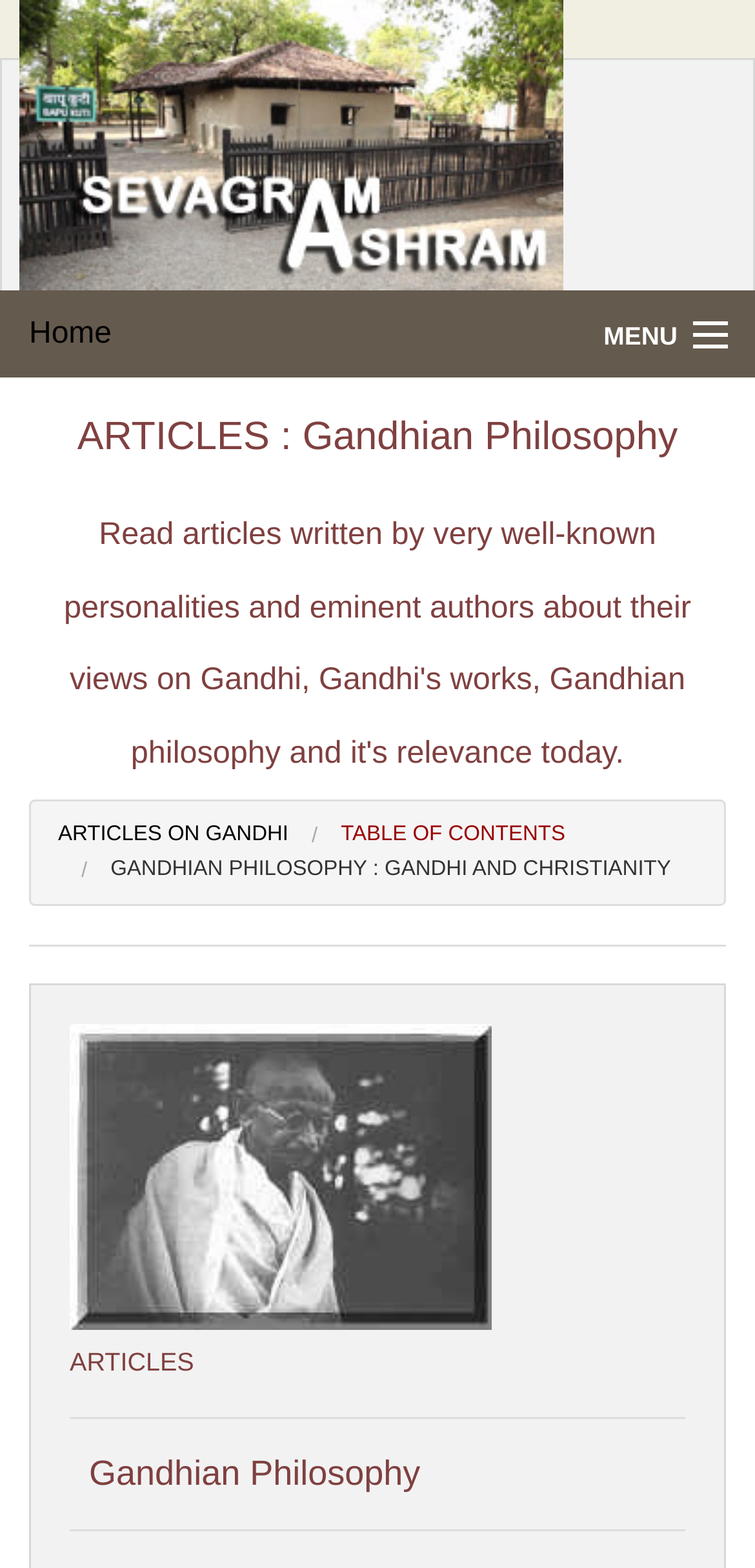Identify the bounding box coordinates for the element you need to click to achieve the following task: "Contact us through phone". The coordinates must be four float values ranging from 0 to 1, formatted as [left, top, right, bottom].

[0.619, 0.369, 0.92, 0.39]